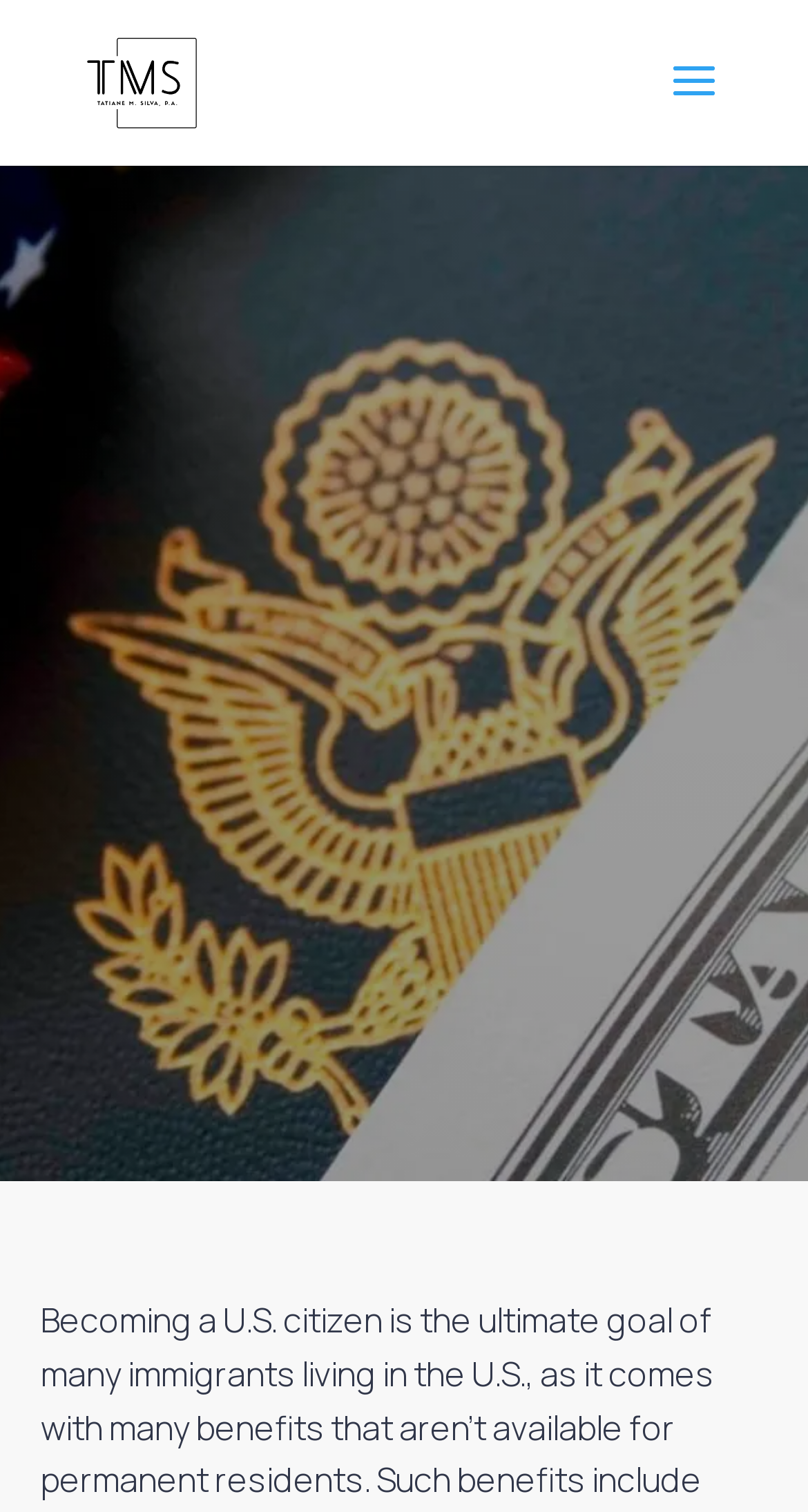Give a one-word or one-phrase response to the question: 
How can I schedule a consultation?

By clicking the 'Schedule a Consultation' link